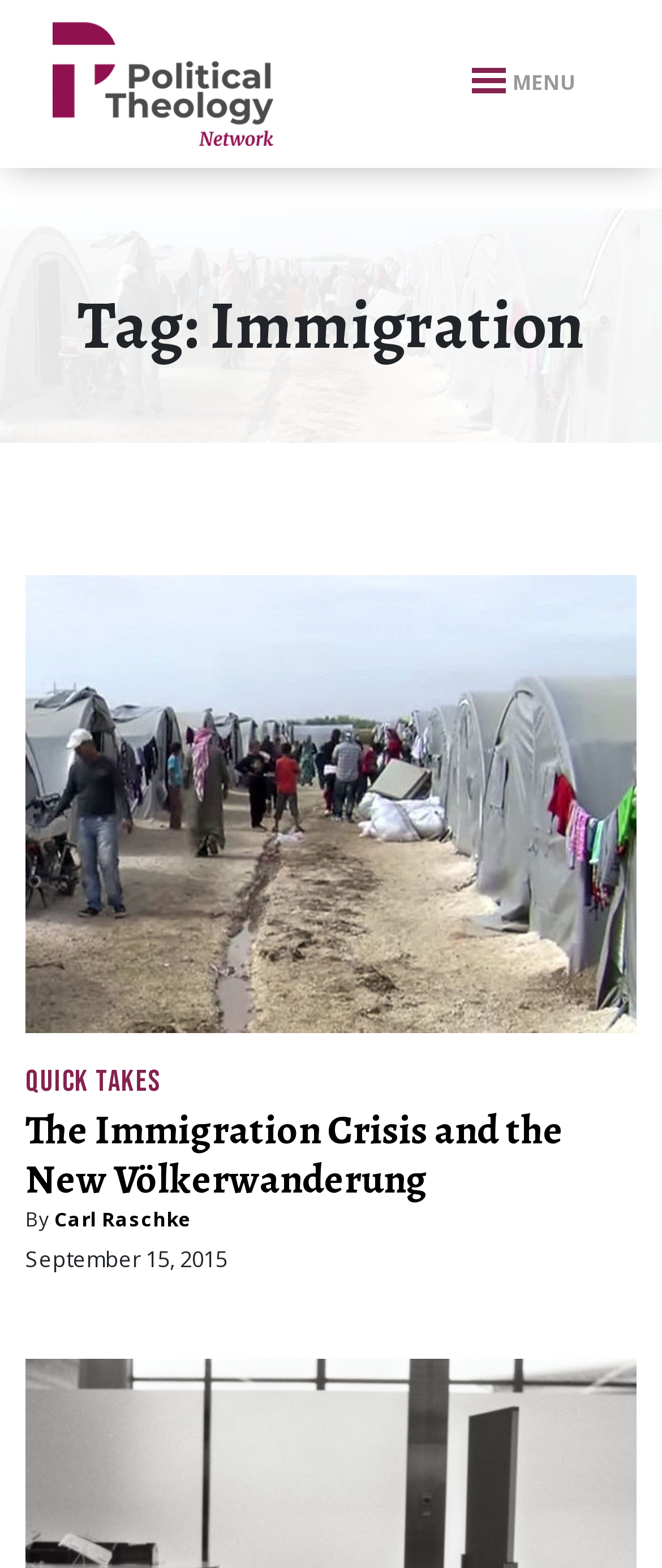Given the element description MENU, identify the bounding box coordinates for the UI element on the webpage screenshot. The format should be (top-left x, top-left y, bottom-right x, bottom-right y), with values between 0 and 1.

[0.662, 0.034, 0.921, 0.073]